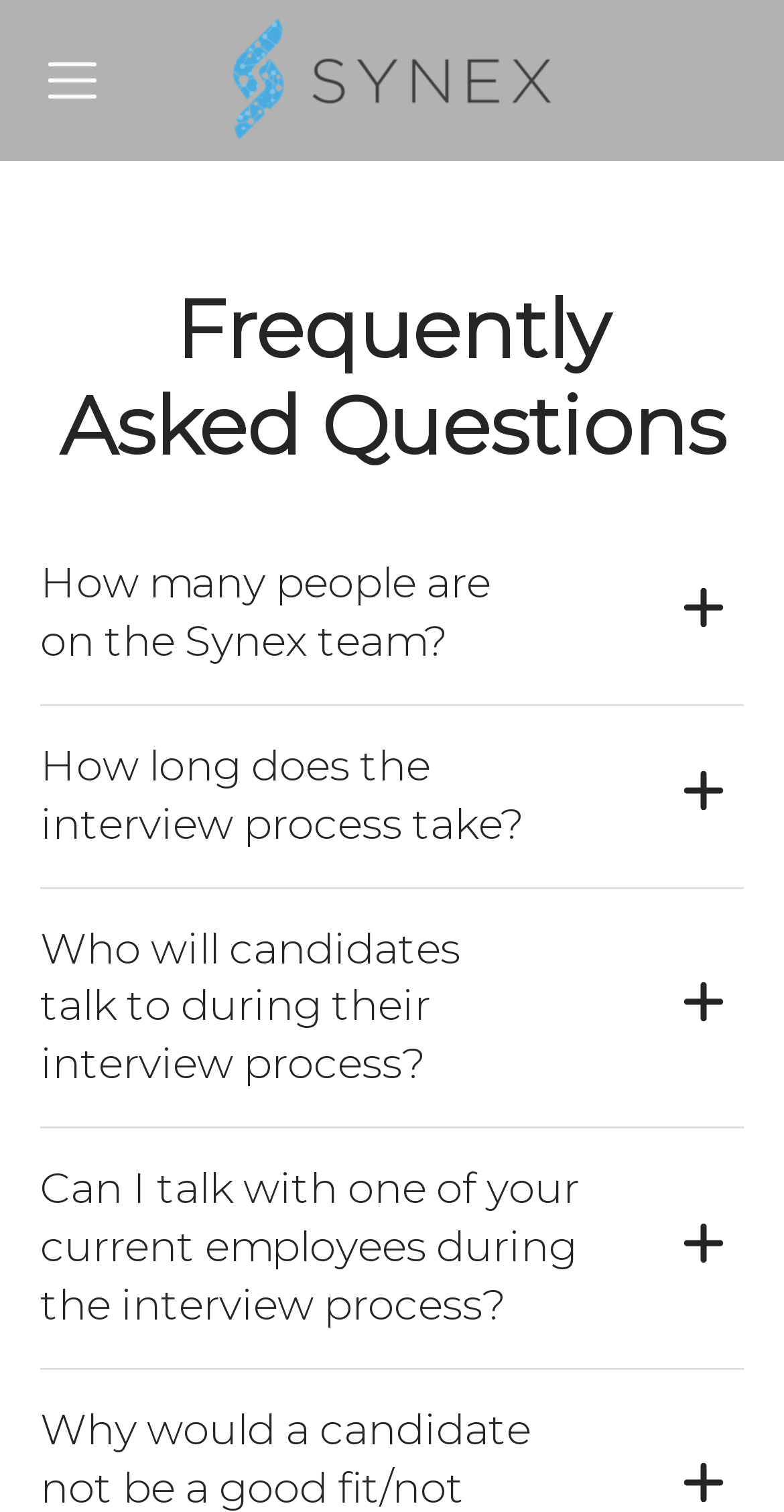Identify the bounding box of the UI element that matches this description: "alt="Synex Medical career site"".

[0.291, 0.005, 0.709, 0.101]